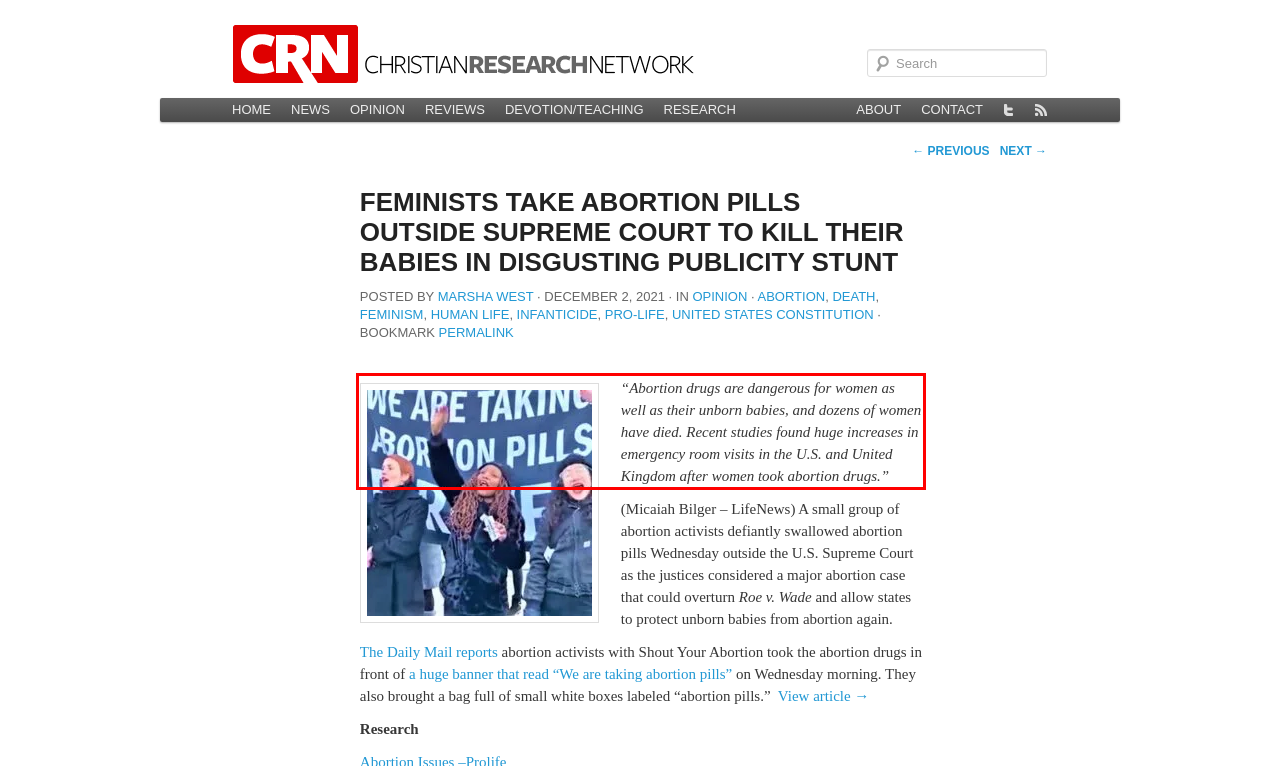Analyze the webpage screenshot and use OCR to recognize the text content in the red bounding box.

“Abortion drugs are dangerous for women as well as their unborn babies, and dozens of women have died. Recent studies found huge increases in emergency room visits in the U.S. and United Kingdom after women took abortion drugs.”